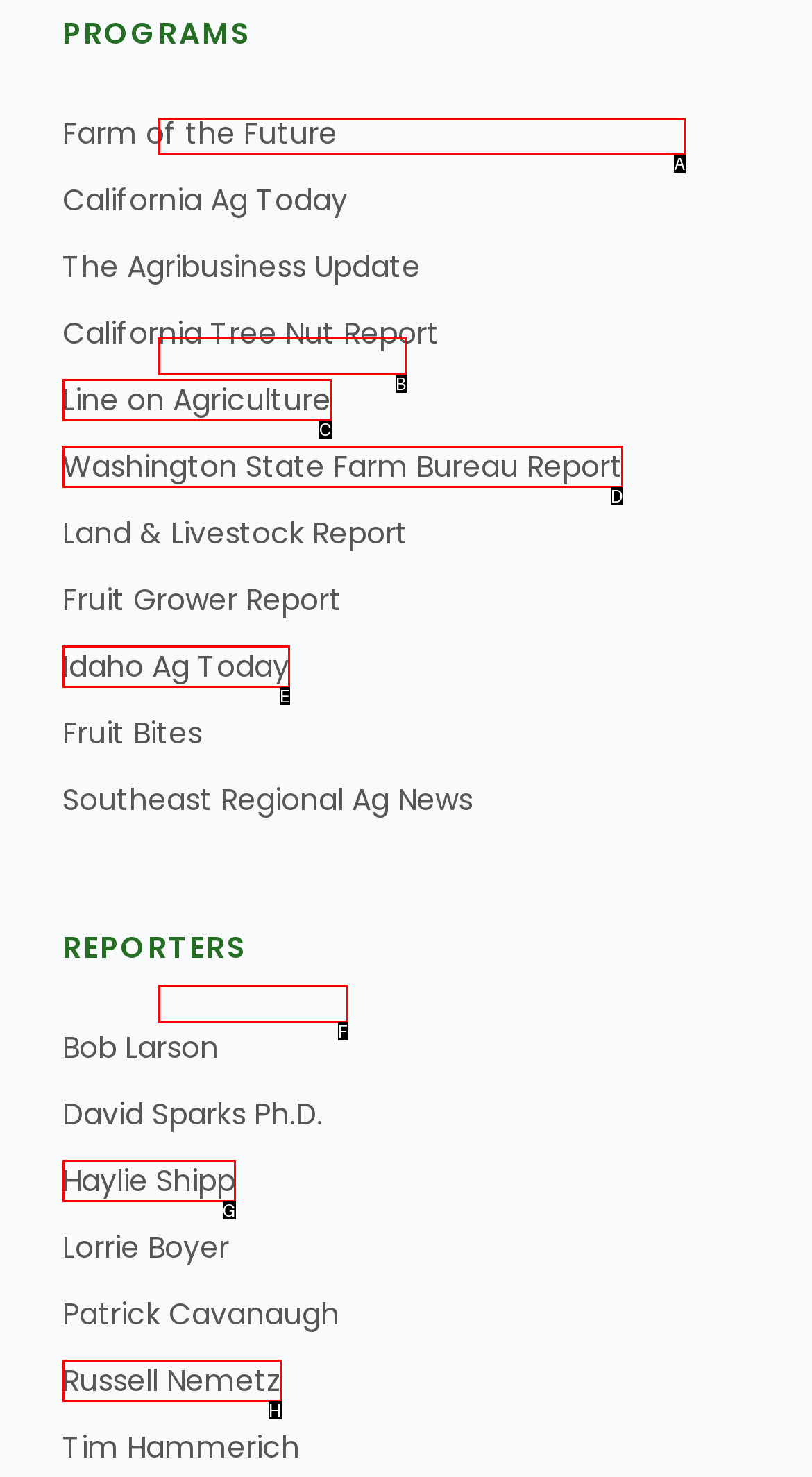From the given options, choose the one to complete the task: read Russell Nemetz's report
Indicate the letter of the correct option.

A